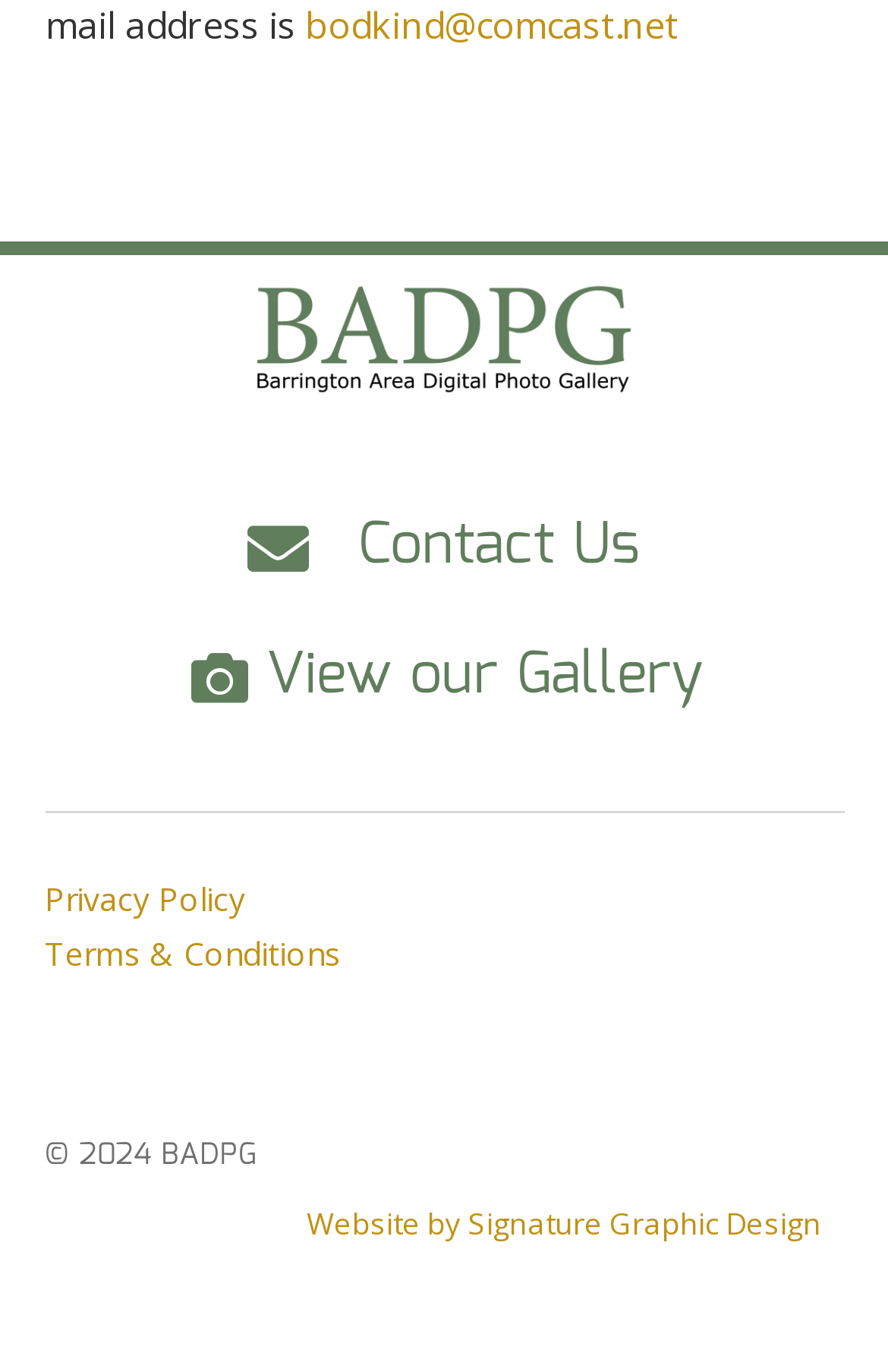Who designed the website?
Please respond to the question with as much detail as possible.

The website was designed by 'Signature Graphic Design' which is mentioned in the link at the bottom right of the webpage, with a bounding box of [0.345, 0.876, 0.924, 0.906].